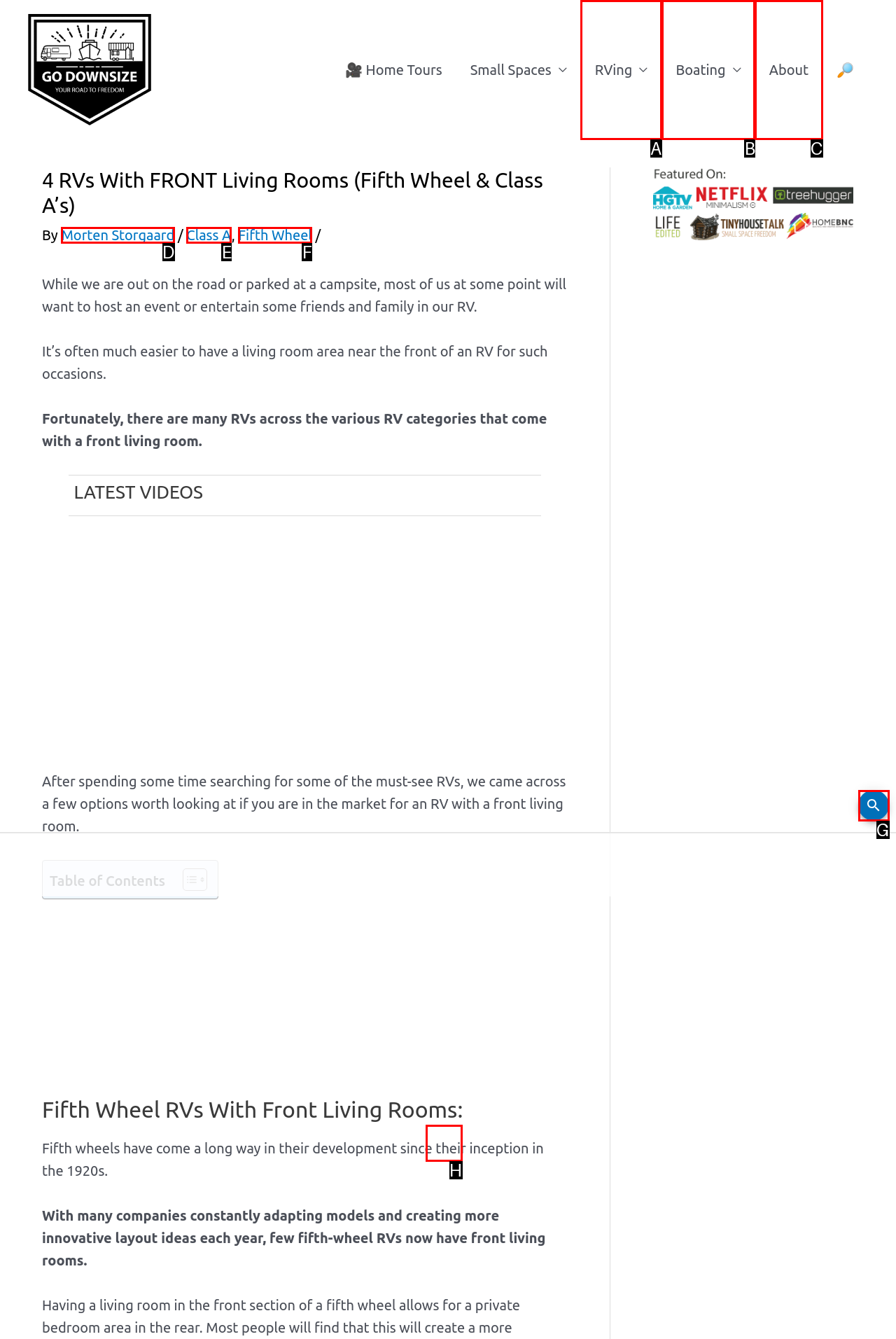Match the HTML element to the given description: Fifth Wheel
Indicate the option by its letter.

F